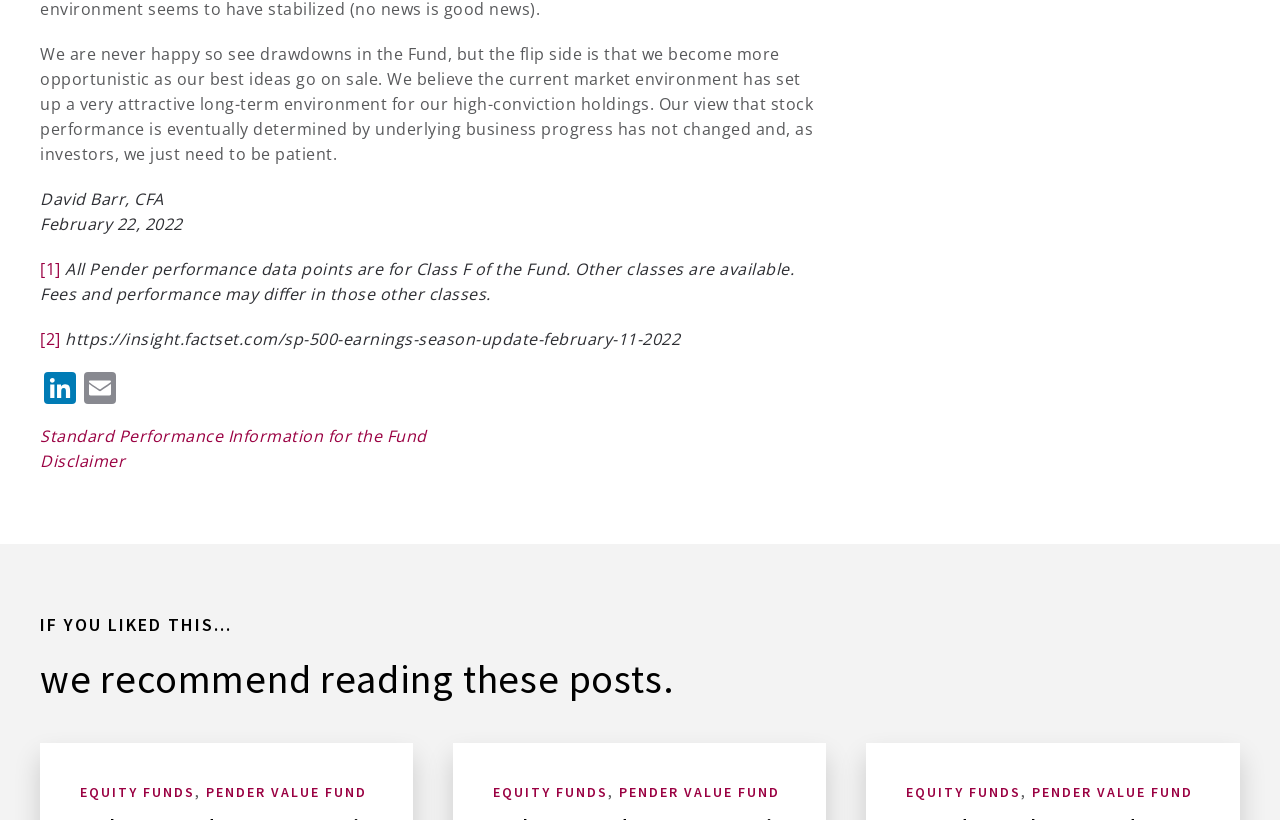Use a single word or phrase to answer the following:
Who is the author of the quote?

David Barr, CFA